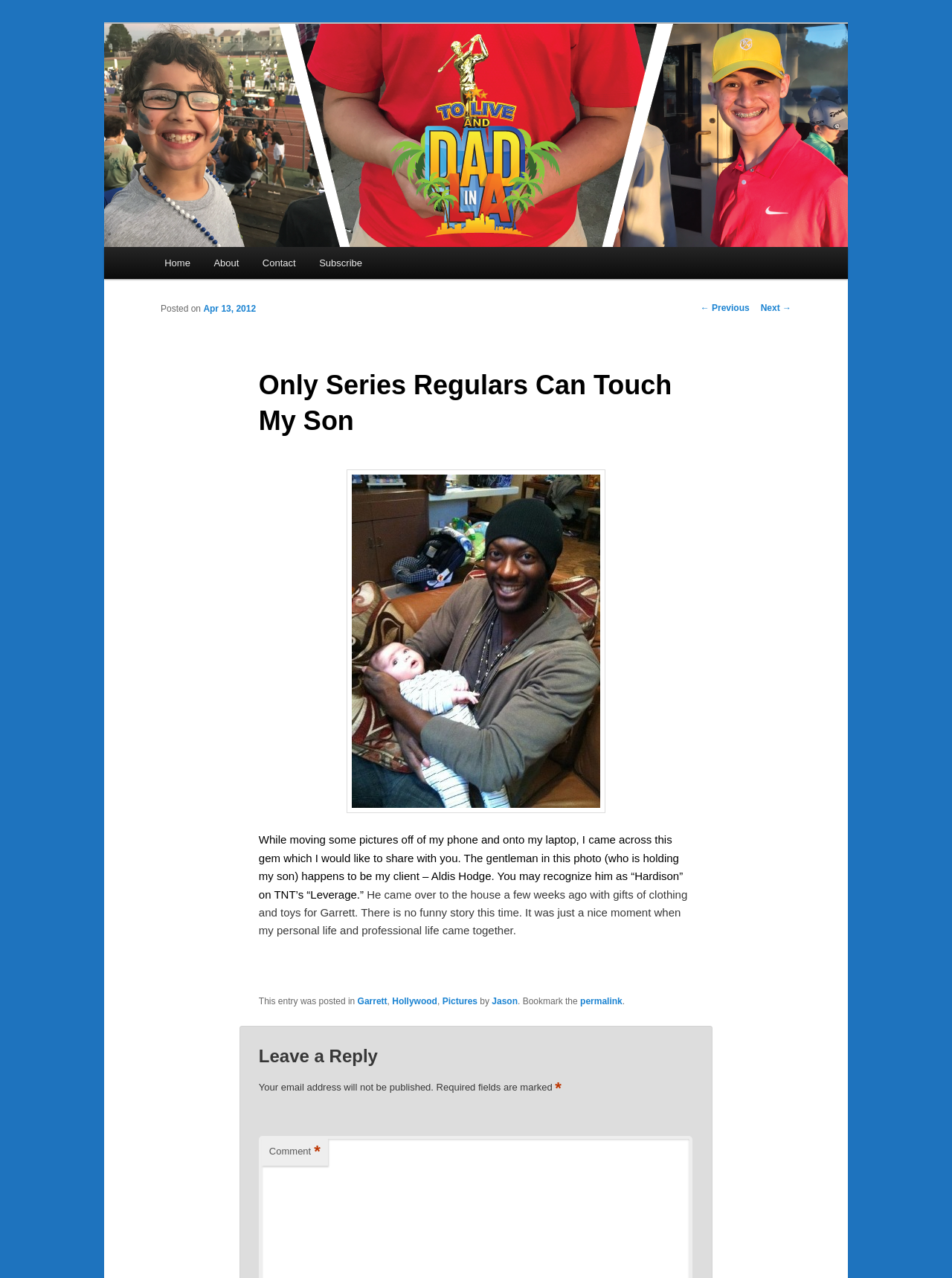Please indicate the bounding box coordinates for the clickable area to complete the following task: "Click the 'Next →' link". The coordinates should be specified as four float numbers between 0 and 1, i.e., [left, top, right, bottom].

[0.799, 0.237, 0.831, 0.245]